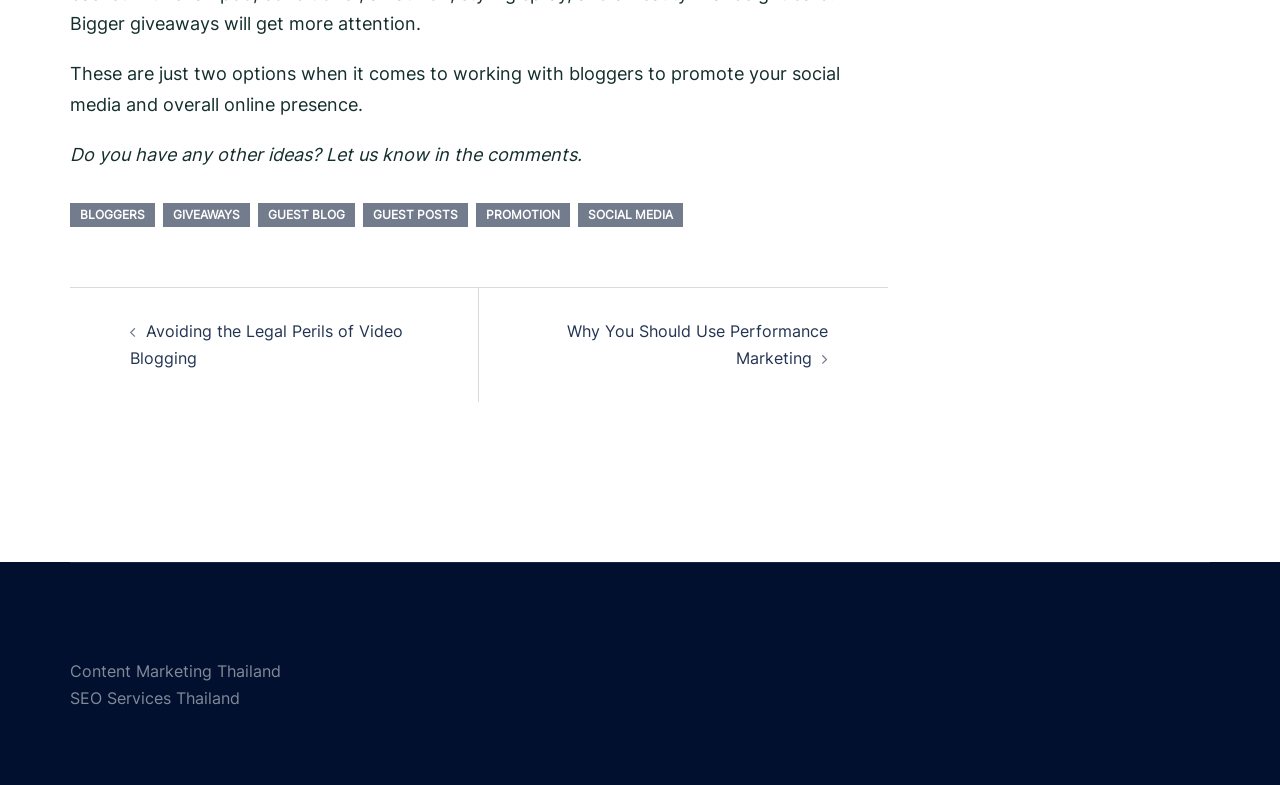Please identify the bounding box coordinates for the region that you need to click to follow this instruction: "Visit Content Marketing Thailand".

[0.055, 0.842, 0.22, 0.867]